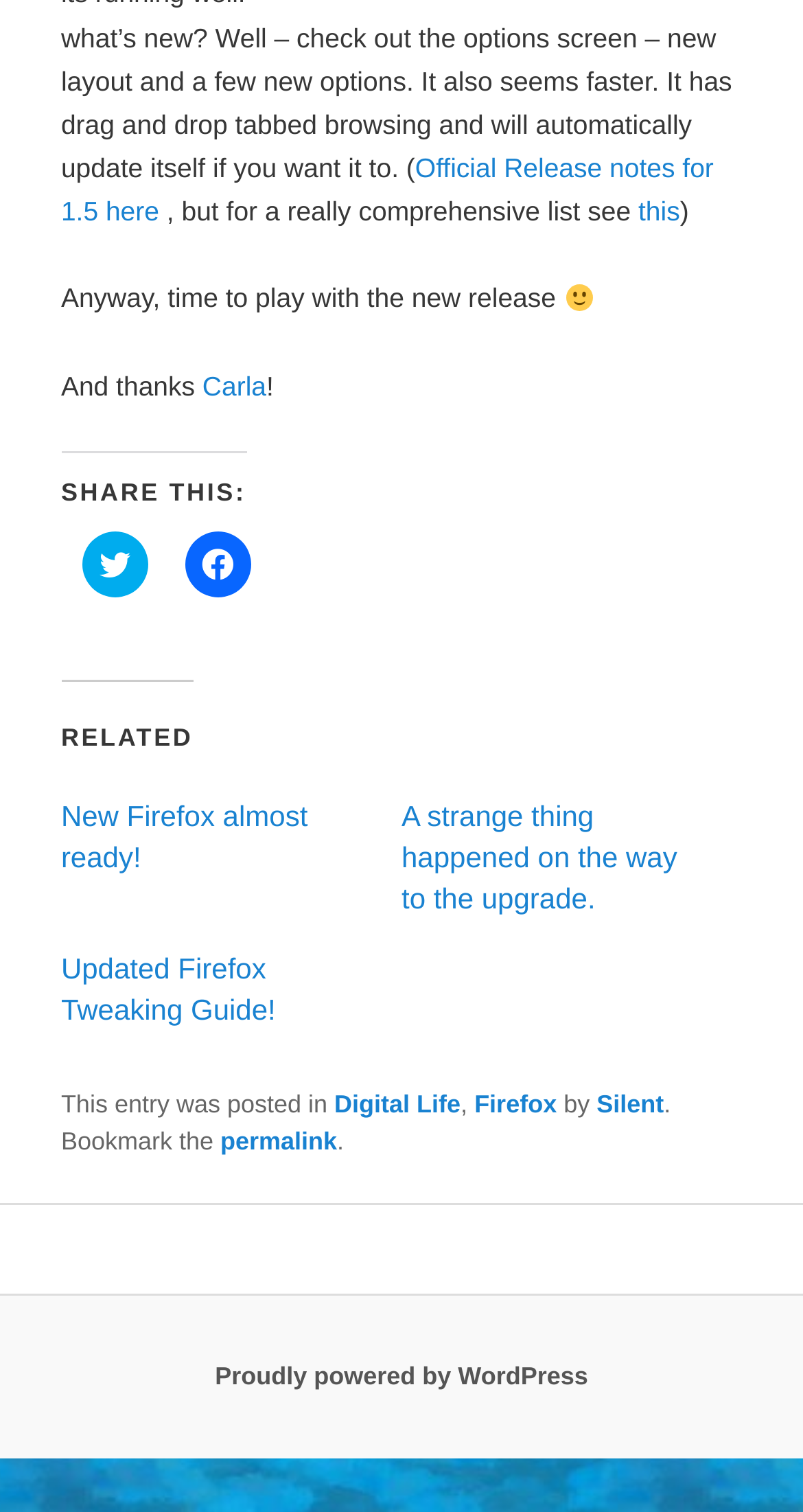Please identify the bounding box coordinates of the region to click in order to complete the task: "Check out the related post 'New Firefox almost ready!'". The coordinates must be four float numbers between 0 and 1, specified as [left, top, right, bottom].

[0.076, 0.529, 0.383, 0.578]